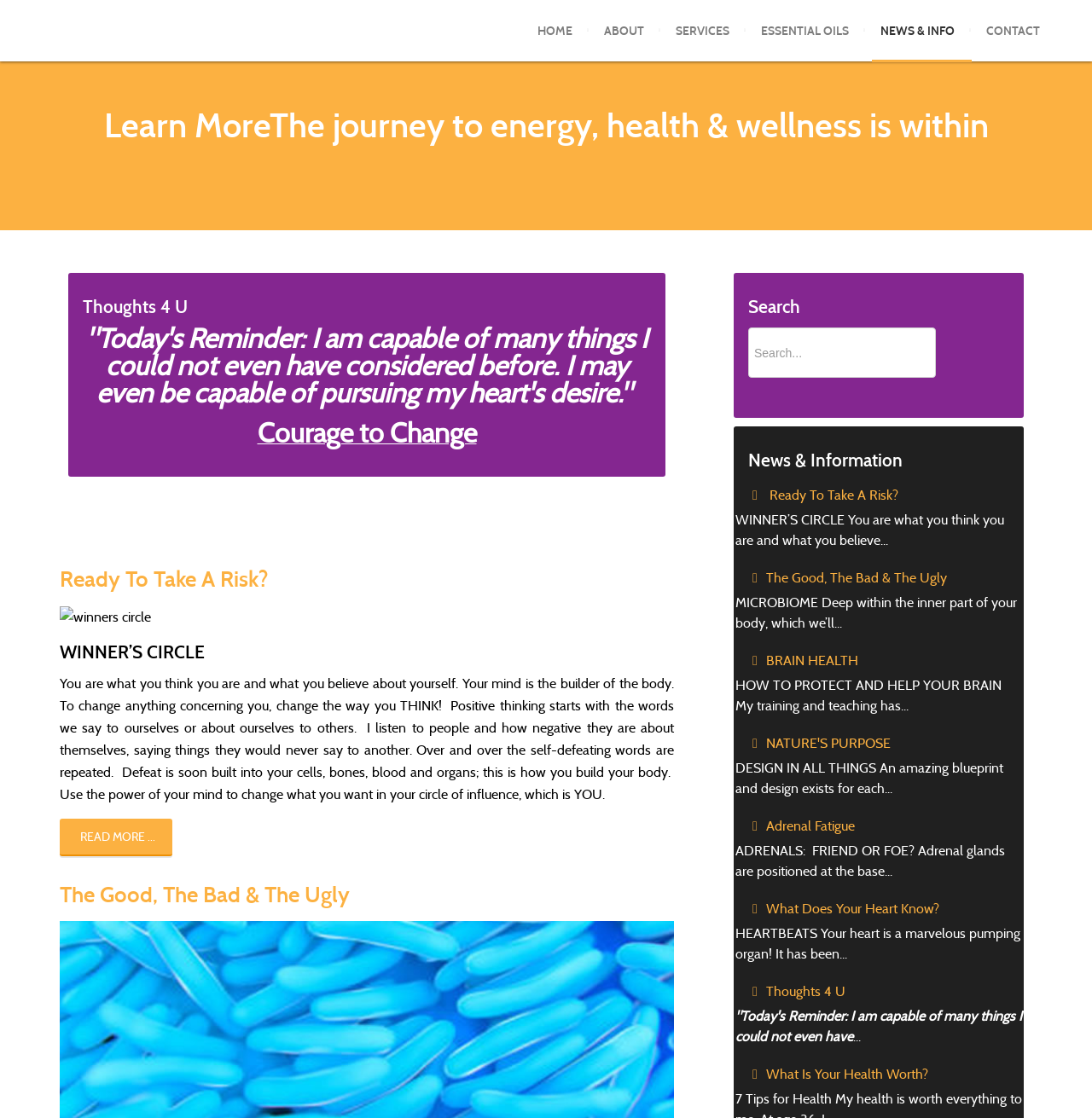Please identify the bounding box coordinates of the area that needs to be clicked to fulfill the following instruction: "Read more about Ready To Take A Risk?."

[0.055, 0.732, 0.157, 0.766]